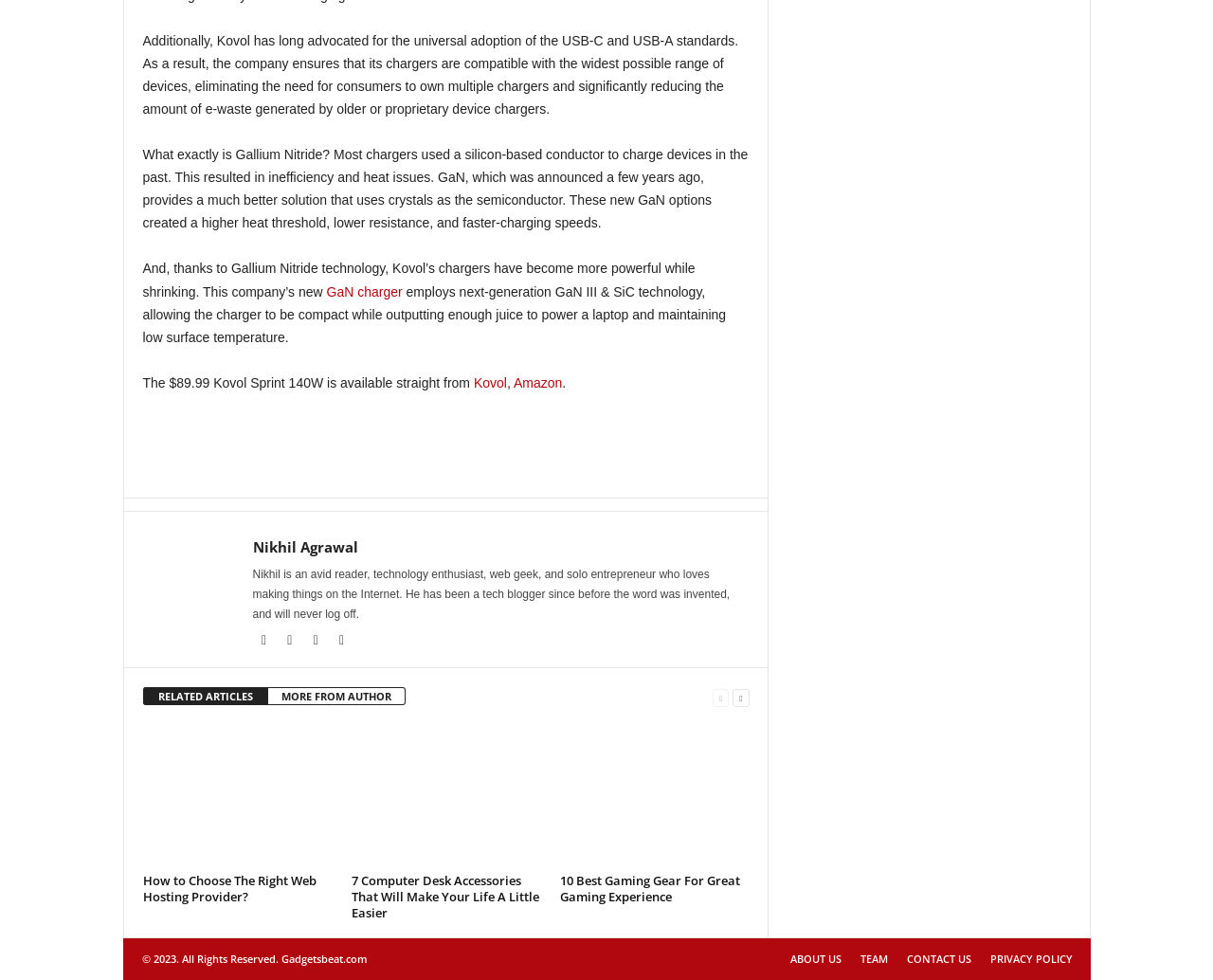Who is the author of the article?
Refer to the screenshot and respond with a concise word or phrase.

Nikhil Agrawal